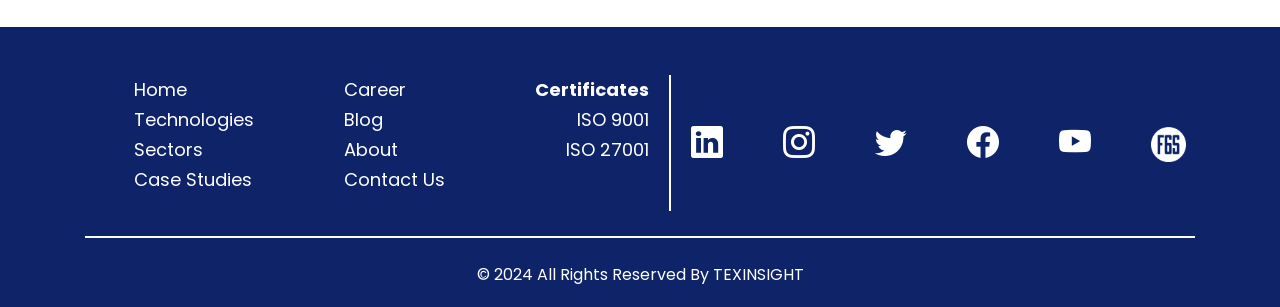Please determine the bounding box coordinates of the element's region to click in order to carry out the following instruction: "visit linkedin page". The coordinates should be four float numbers between 0 and 1, i.e., [left, top, right, bottom].

[0.54, 0.448, 0.565, 0.523]